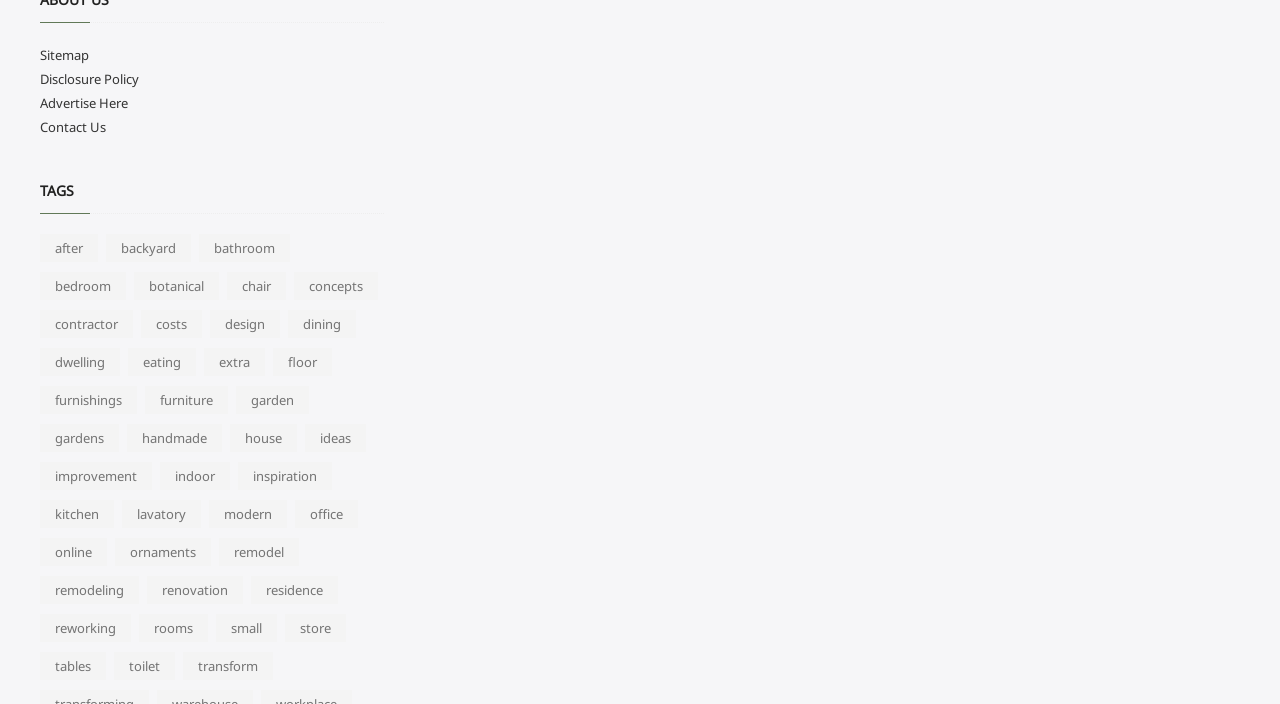Determine the bounding box coordinates for the HTML element described here: "alt="Samsung EXCEN PRO Chip Mounter"".

None